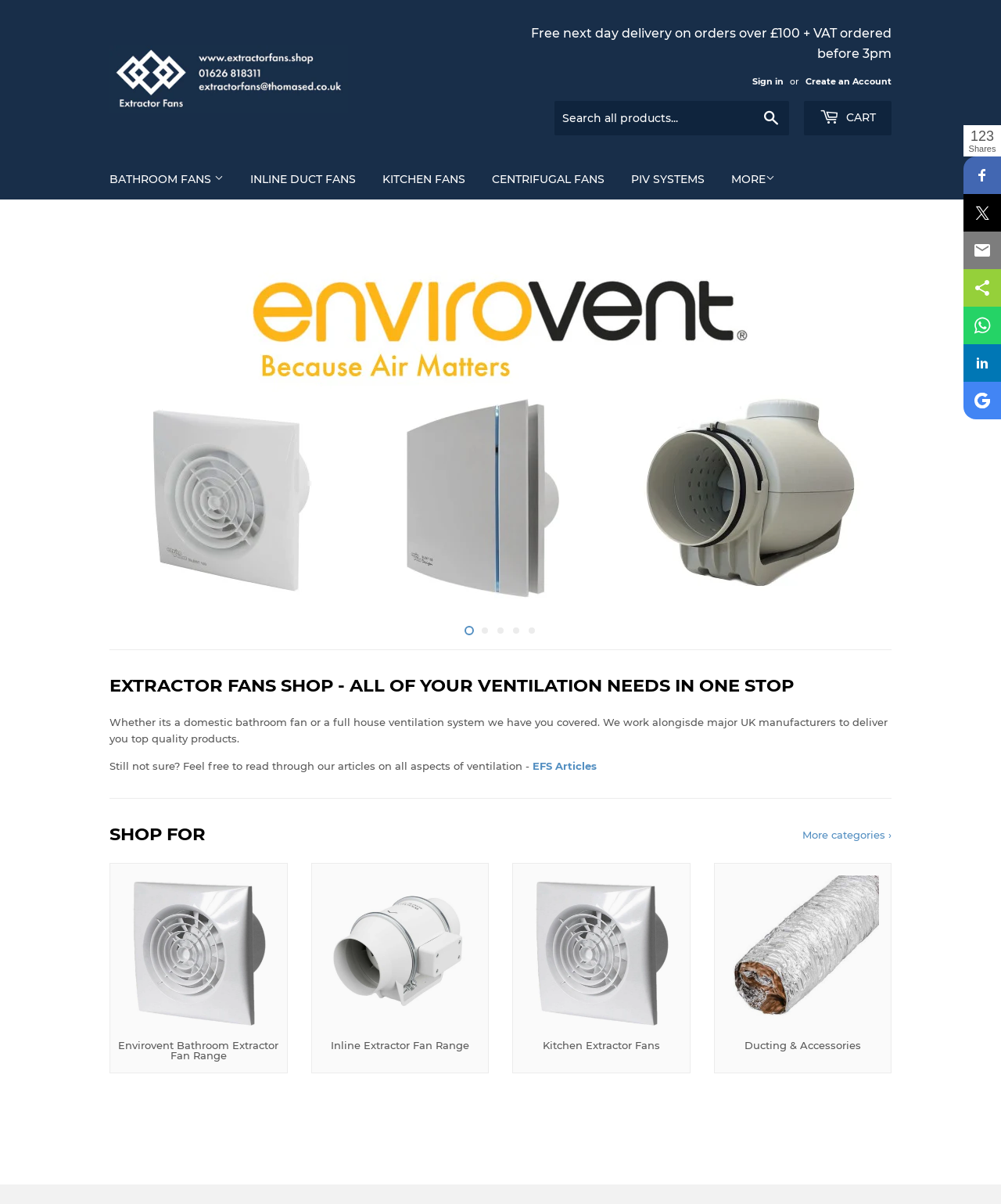What is the manufacturer of the first product?
Please provide a single word or phrase in response based on the screenshot.

Envirovent